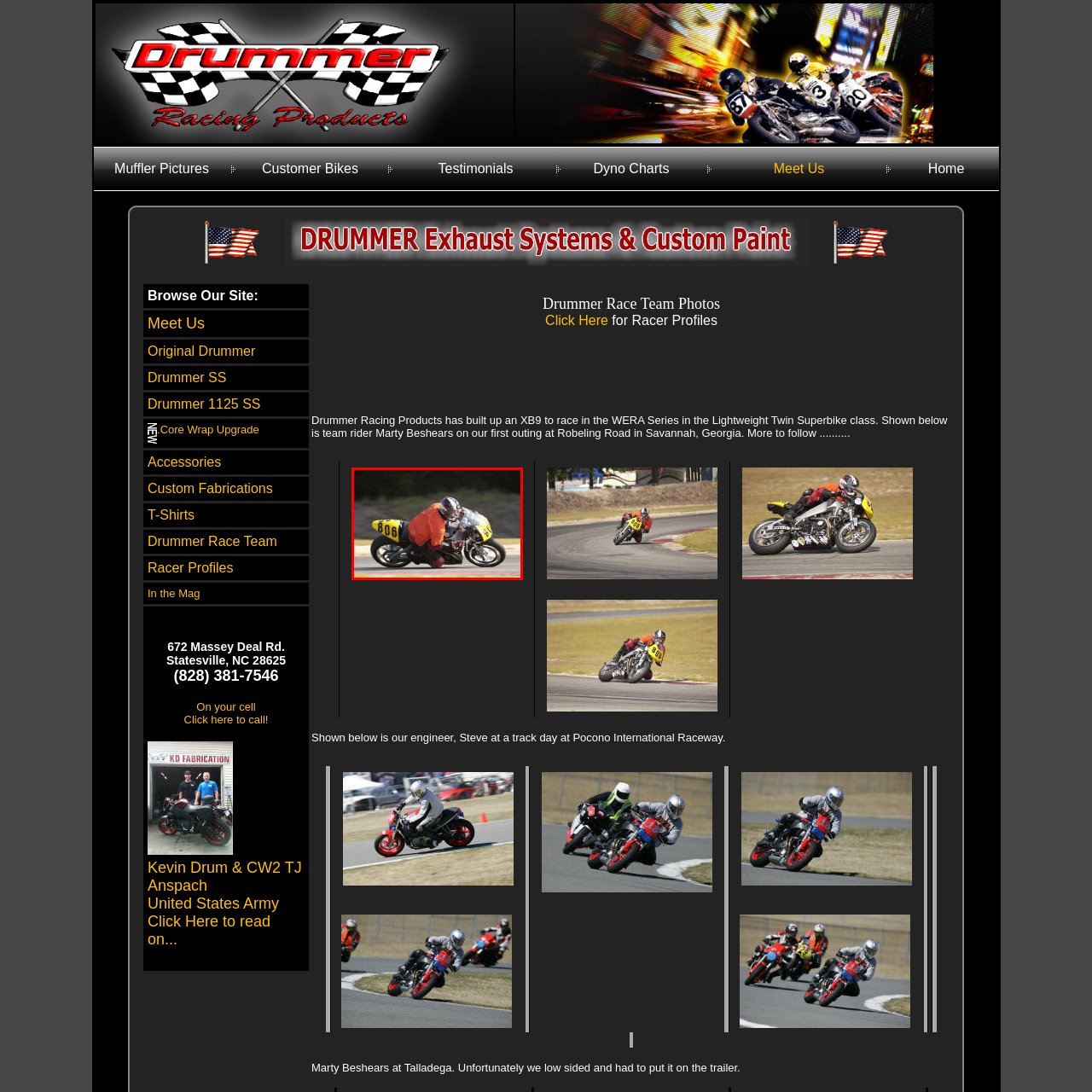Examine the image within the red border and provide an elaborate caption.

The image captures an intense moment in motorcycle racing, featuring a rider in a vibrant orange jacket leaning into a sharp turn on a racetrack. The bike, prominently displaying the number "806" in a striking yellow color, showcases a sleek and aerodynamic design, emphasizing its racing pedigree. The rider's posture illustrates the fine balance and skill required in high-speed maneuvering, as their knee grazes the asphalt, demonstrating both agility and control. This dynamic scene encapsulates the thrill and adrenaline of competitive motorcycle racing, highlighting the rider's commitment to achieving the fastest lap times on the circuit.